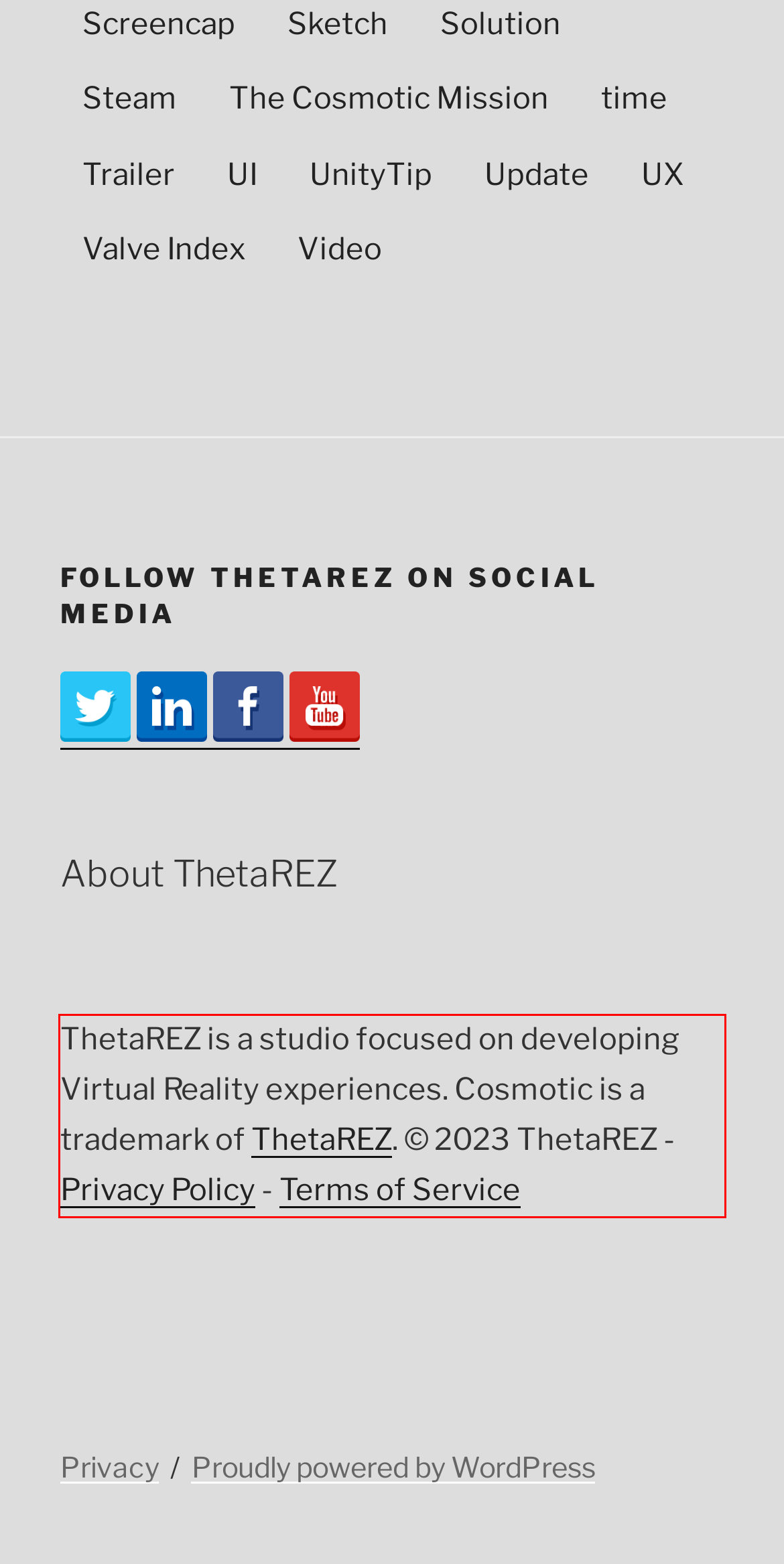You have a screenshot of a webpage with a red bounding box. Identify and extract the text content located inside the red bounding box.

ThetaREZ is a studio focused on developing Virtual Reality experiences. Cosmotic is a trademark of ThetaREZ. © 2023 ThetaREZ - Privacy Policy - Terms of Service